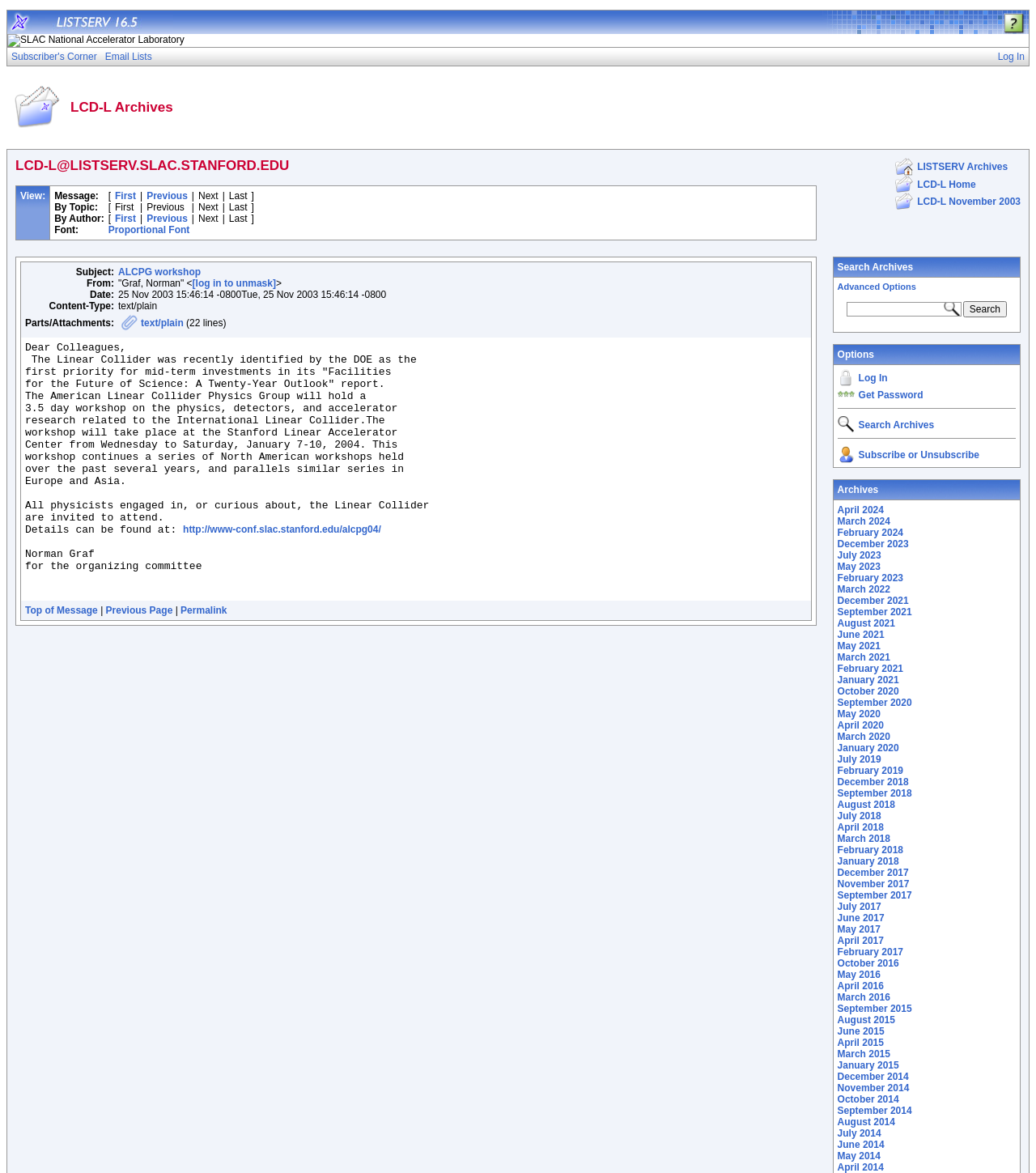Provide the bounding box coordinates in the format (top-left x, top-left y, bottom-right x, bottom-right y). All values are floating point numbers between 0 and 1. Determine the bounding box coordinate of the UI element described as: Sign Up

None